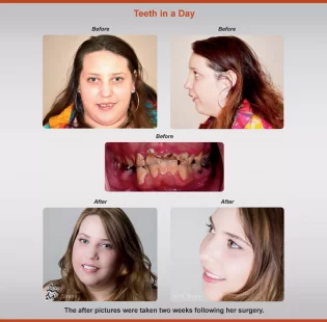What is the purpose of the close-up image of the patient's teeth?
Based on the image, give a concise answer in the form of a single word or short phrase.

To show the need for dental enhancements